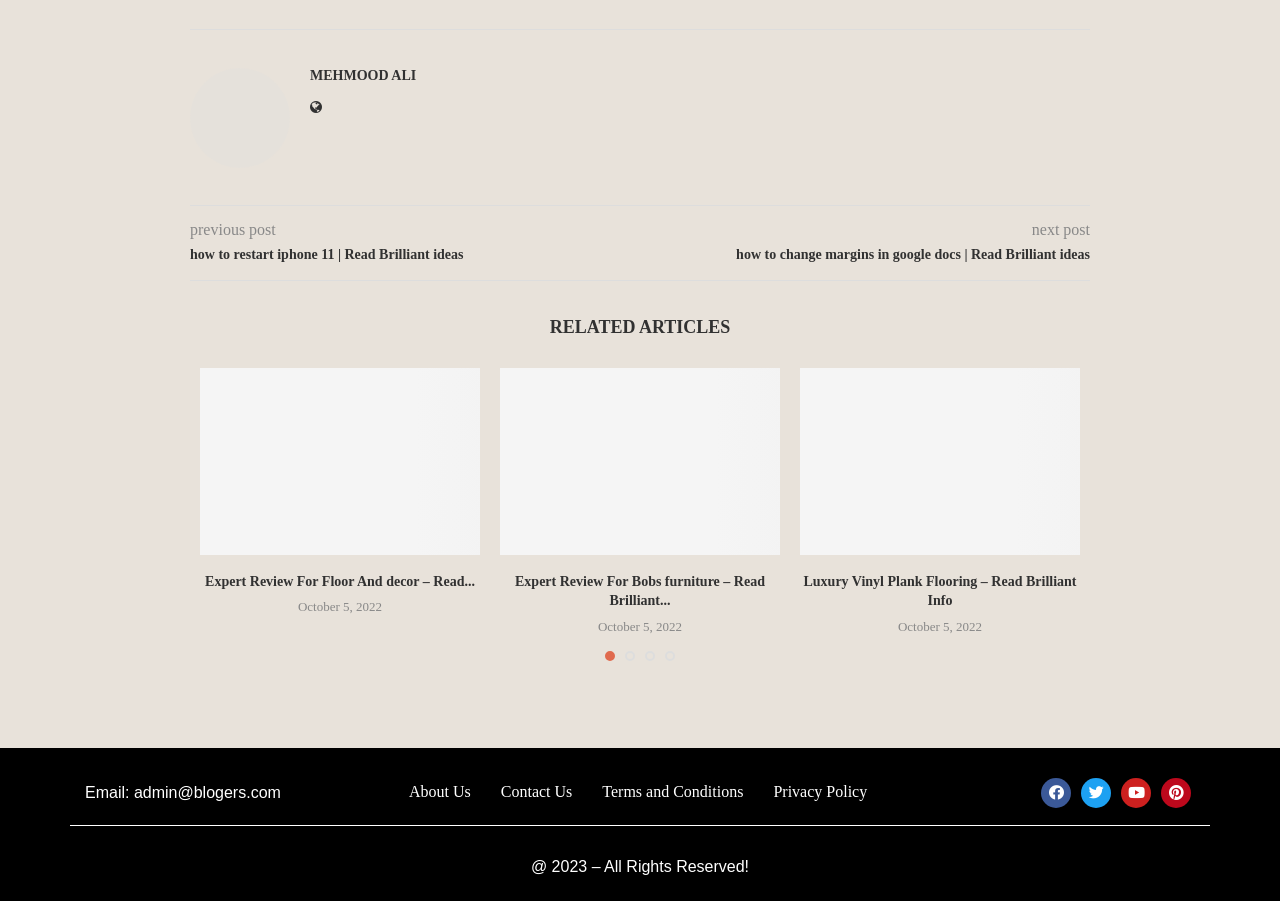Using the information in the image, give a comprehensive answer to the question: 
What is the email address of the blog?

The email address of the blog is mentioned at the bottom of the webpage, in a static text element with the text 'Email: admin@blogers.com'.